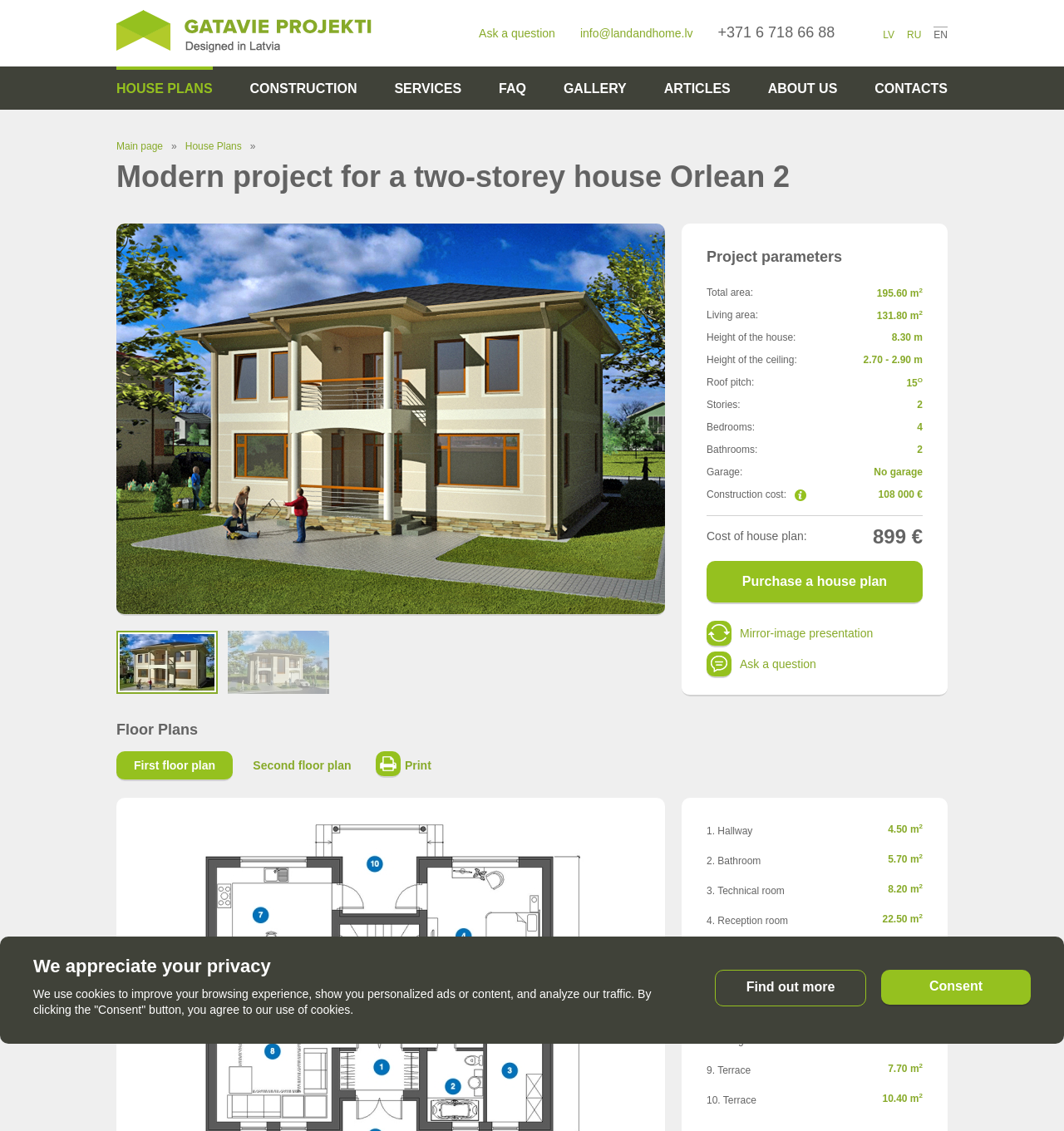Can you specify the bounding box coordinates for the region that should be clicked to fulfill this instruction: "View first floor plan".

[0.109, 0.664, 0.219, 0.691]